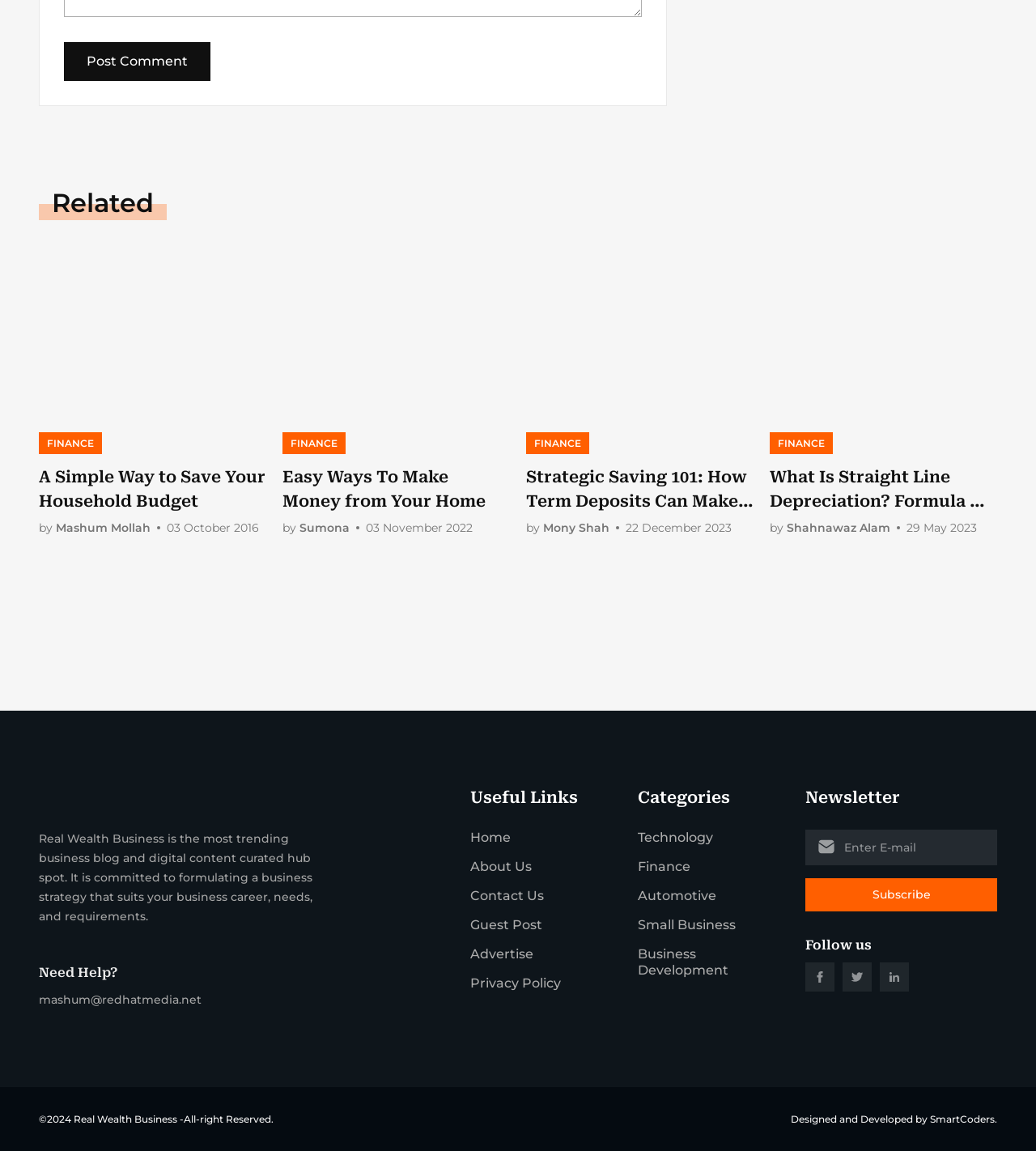Locate the coordinates of the bounding box for the clickable region that fulfills this instruction: "Click the 'Post Comment' button".

[0.062, 0.037, 0.203, 0.07]